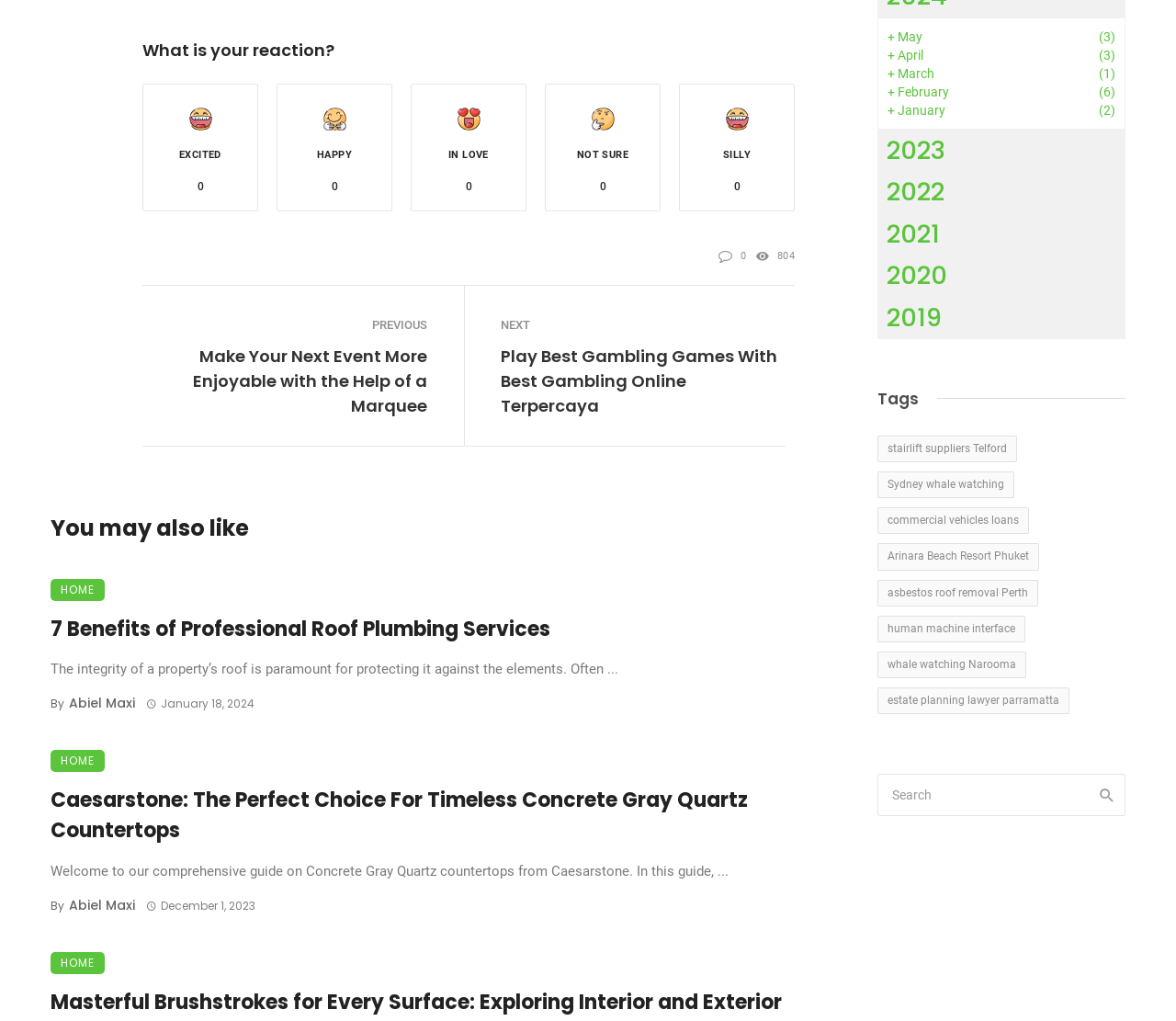Please provide a short answer using a single word or phrase for the question:
Who is the author of the article '7 Benefits of Professional Roof Plumbing Services'?

Abiel Maxi